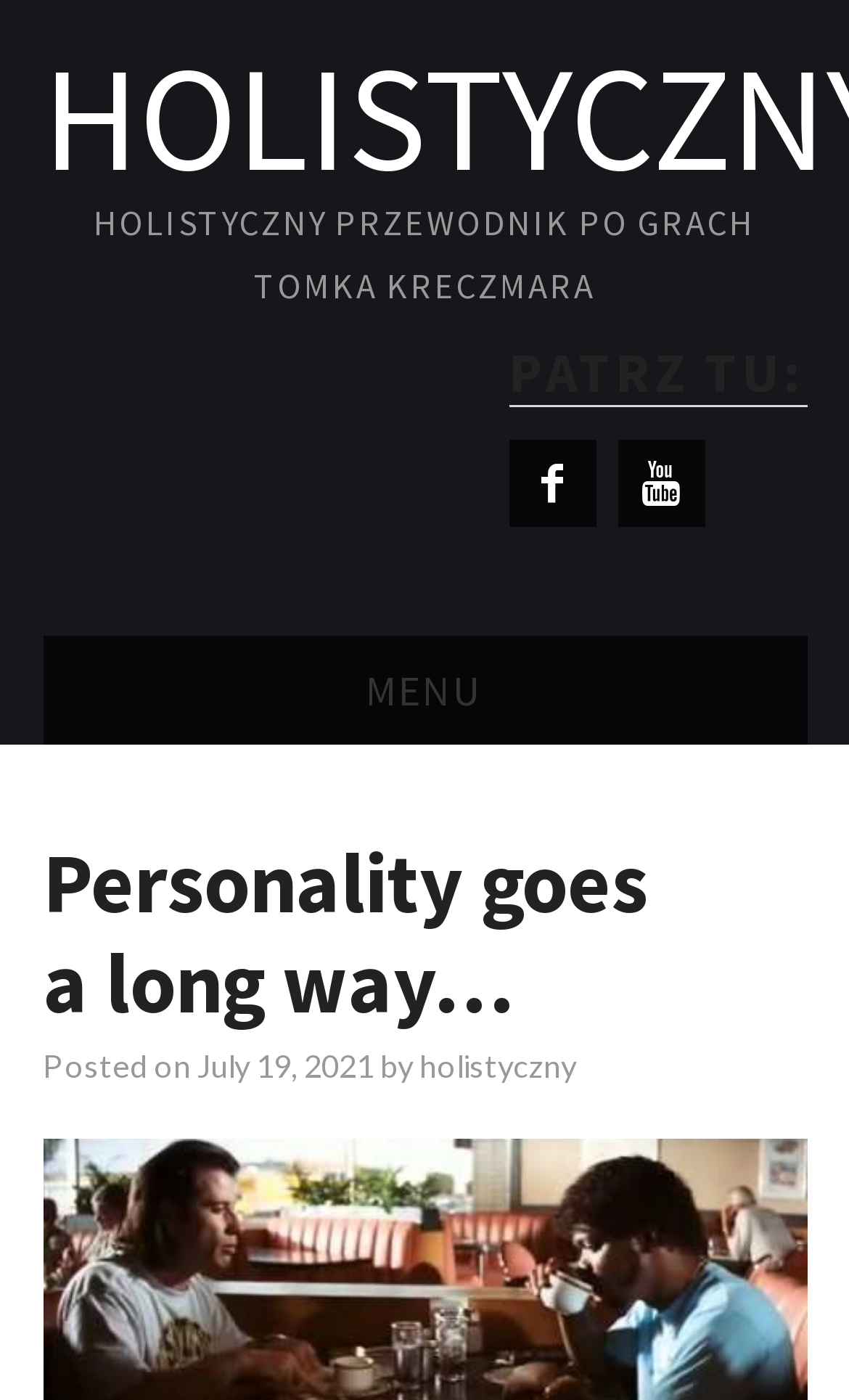What is the title of the latest article?
Using the image, provide a detailed and thorough answer to the question.

The title of the latest article can be found at the top of the webpage, where it says 'Personality goes a long way…'.